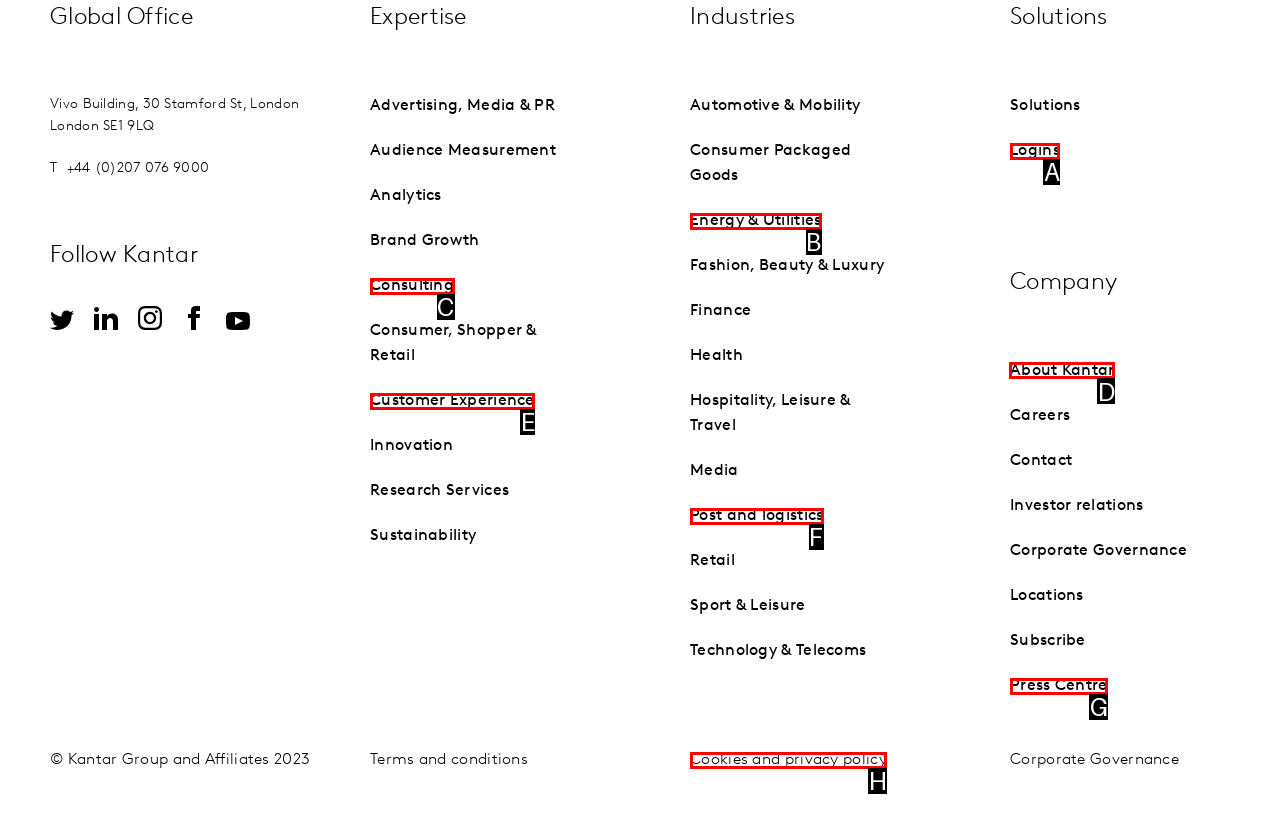Determine the letter of the UI element I should click on to complete the task: View company information from the provided choices in the screenshot.

D